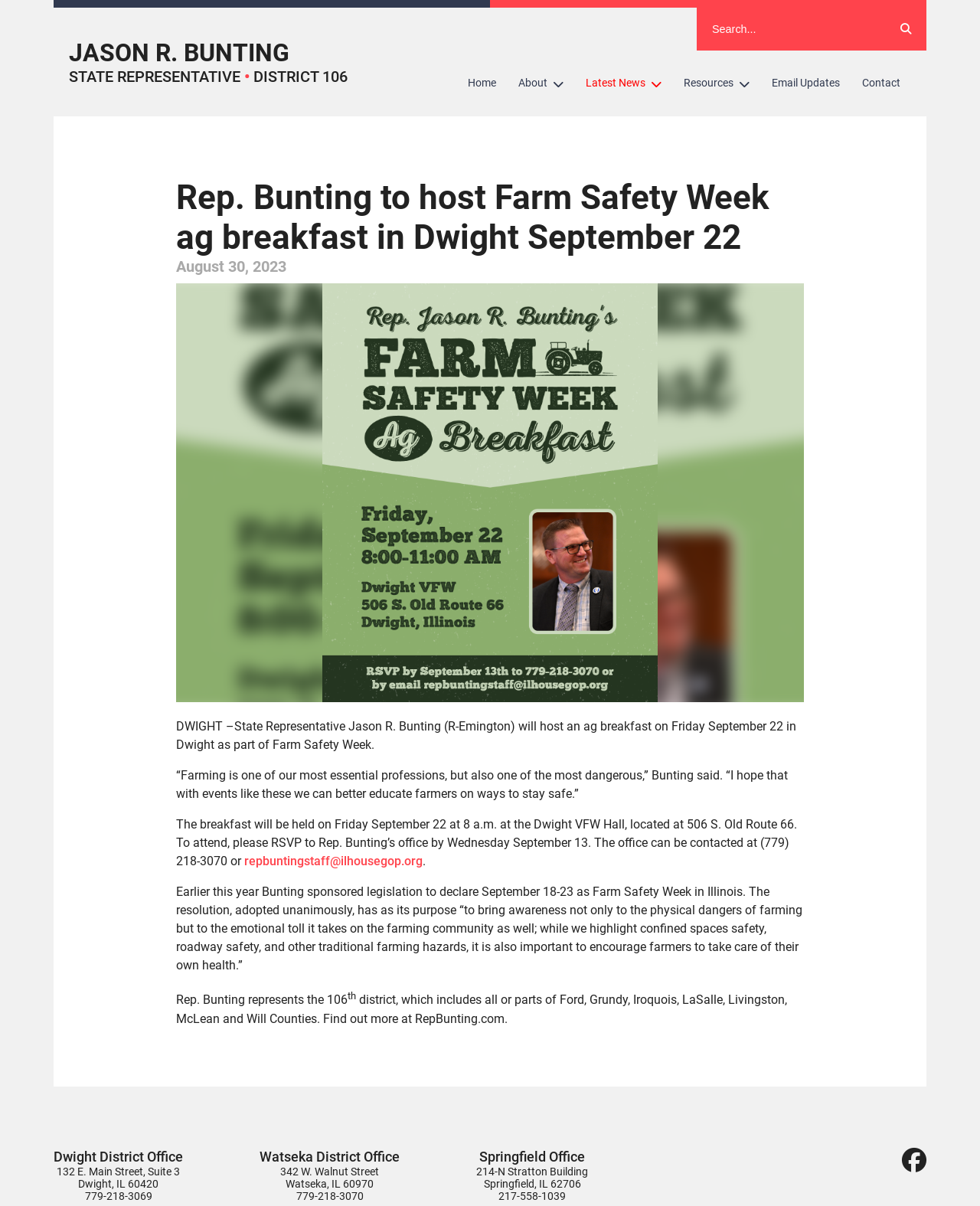What is the purpose of Farm Safety Week?
Answer the question with a detailed and thorough explanation.

I found the answer by reading the text in the StaticText element with the bounding box coordinates [0.18, 0.734, 0.819, 0.807], which states 'Earlier this year Bunting sponsored legislation to declare September 18-23 as Farm Safety Week in Illinois. The resolution, adopted unanimously, has as its purpose “to bring awareness not only to the physical dangers of farming but to the emotional toll it takes on the farming community as well; while we highlight confined spaces safety, roadway safety, and other traditional farming hazards, it is also important to encourage farmers to take care of their own health.”'